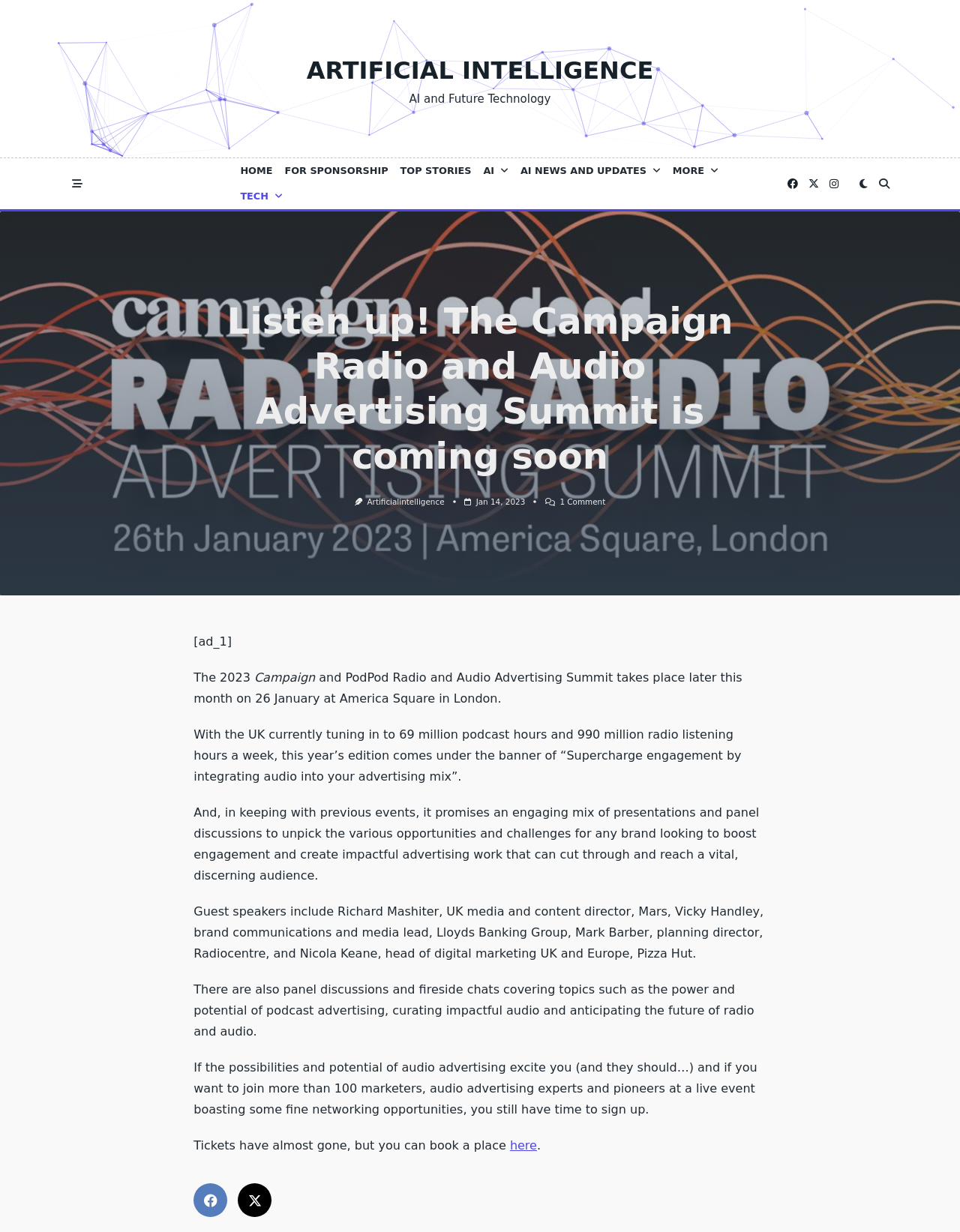Look at the image and write a detailed answer to the question: 
What is the topic of the upcoming summit?

Based on the webpage content, I can see that the summit is about radio and audio advertising, as mentioned in the heading 'Listen up! The Campaign Radio and Audio Advertising Summit is coming soon' and the description 'The 2023 Campaign and PodPod Radio and Audio Advertising Summit takes place later this month...'.